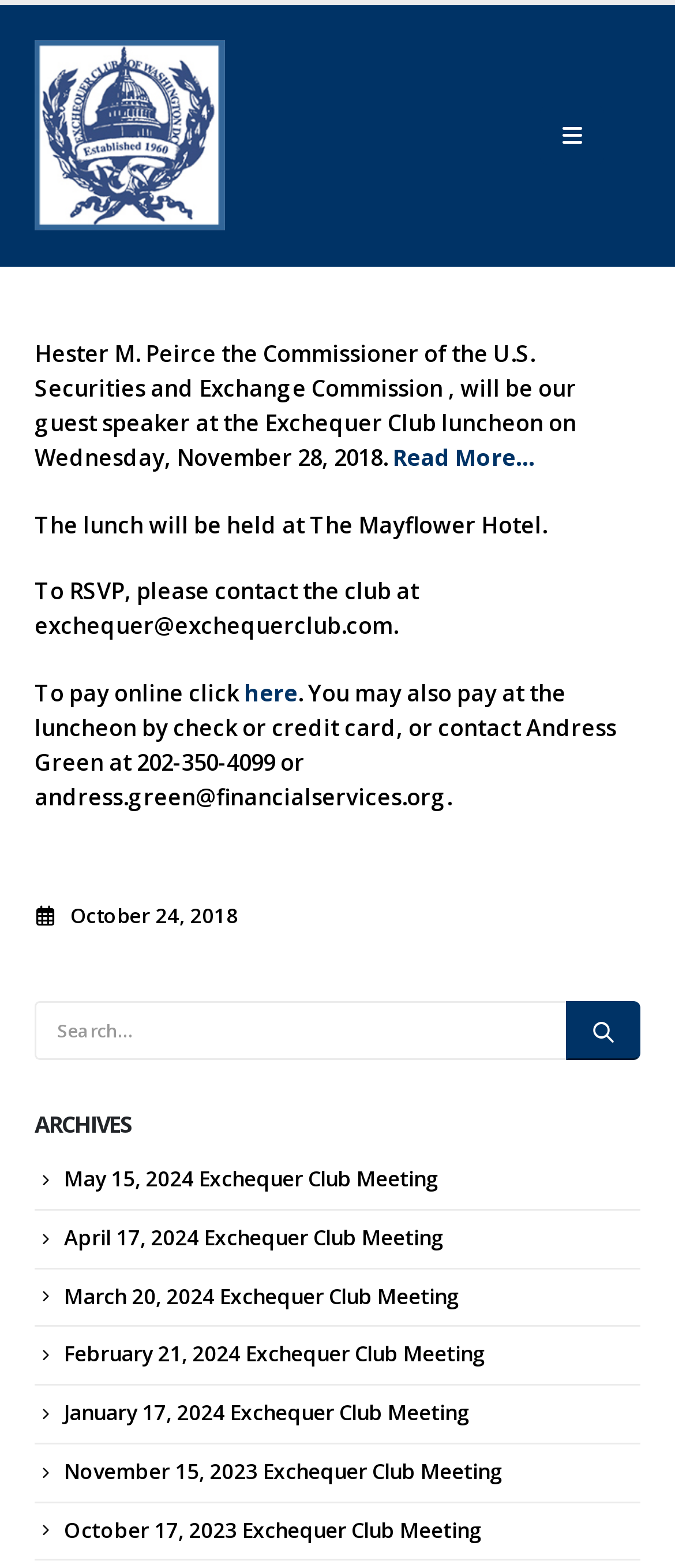Where will the lunch be held?
Kindly answer the question with as much detail as you can.

The answer can be found in the article section of the webpage, where it is stated that 'The lunch will be held at The Mayflower Hotel.'